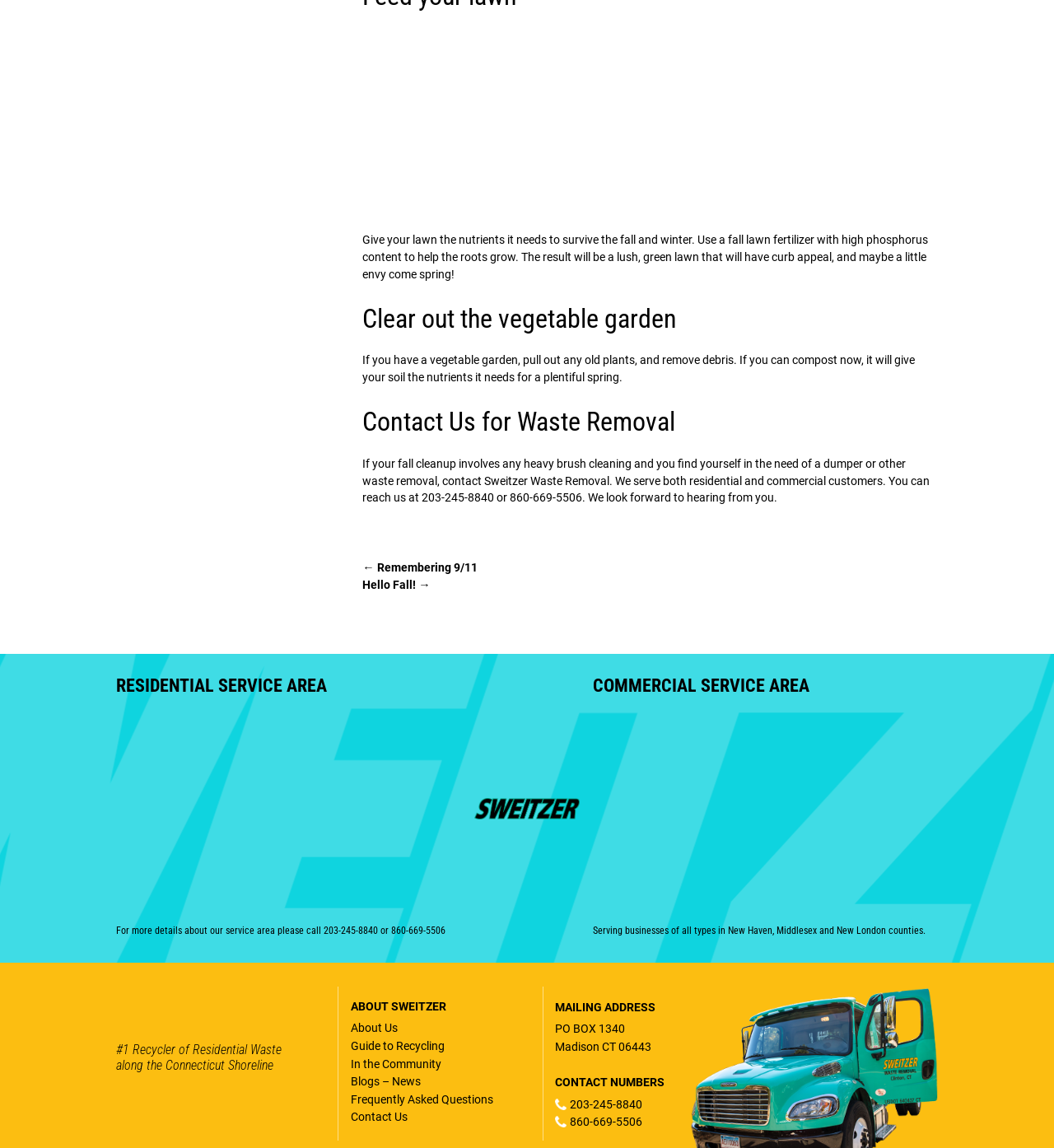What is the mailing address of Sweitzer Waste Removal?
Please provide a detailed answer to the question.

The webpage provides the mailing address of Sweitzer Waste Removal, which is PO BOX 1340, Madison, CT 06443, as mentioned in the 'MAILING ADDRESS' section.